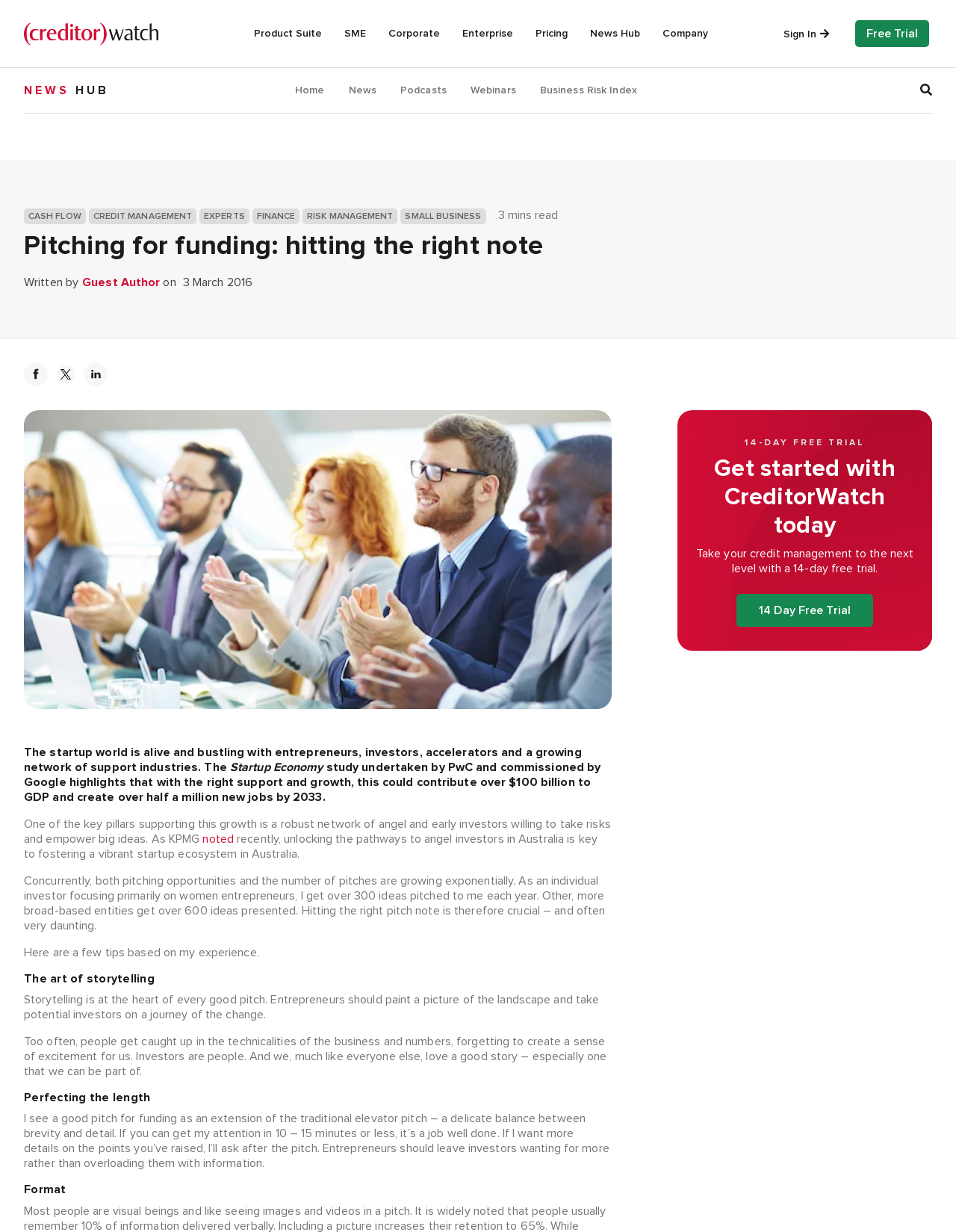Find the bounding box coordinates of the element to click in order to complete the given instruction: "Search for something."

None